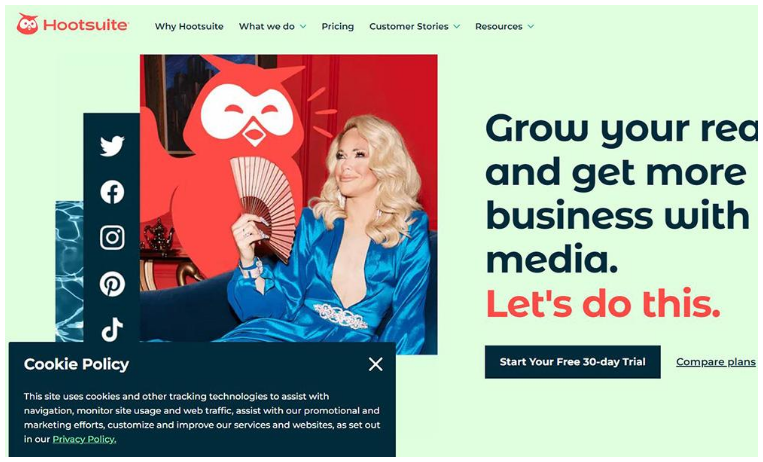Answer the following in one word or a short phrase: 
What is the purpose of the side panel?

Showcasing social media platforms